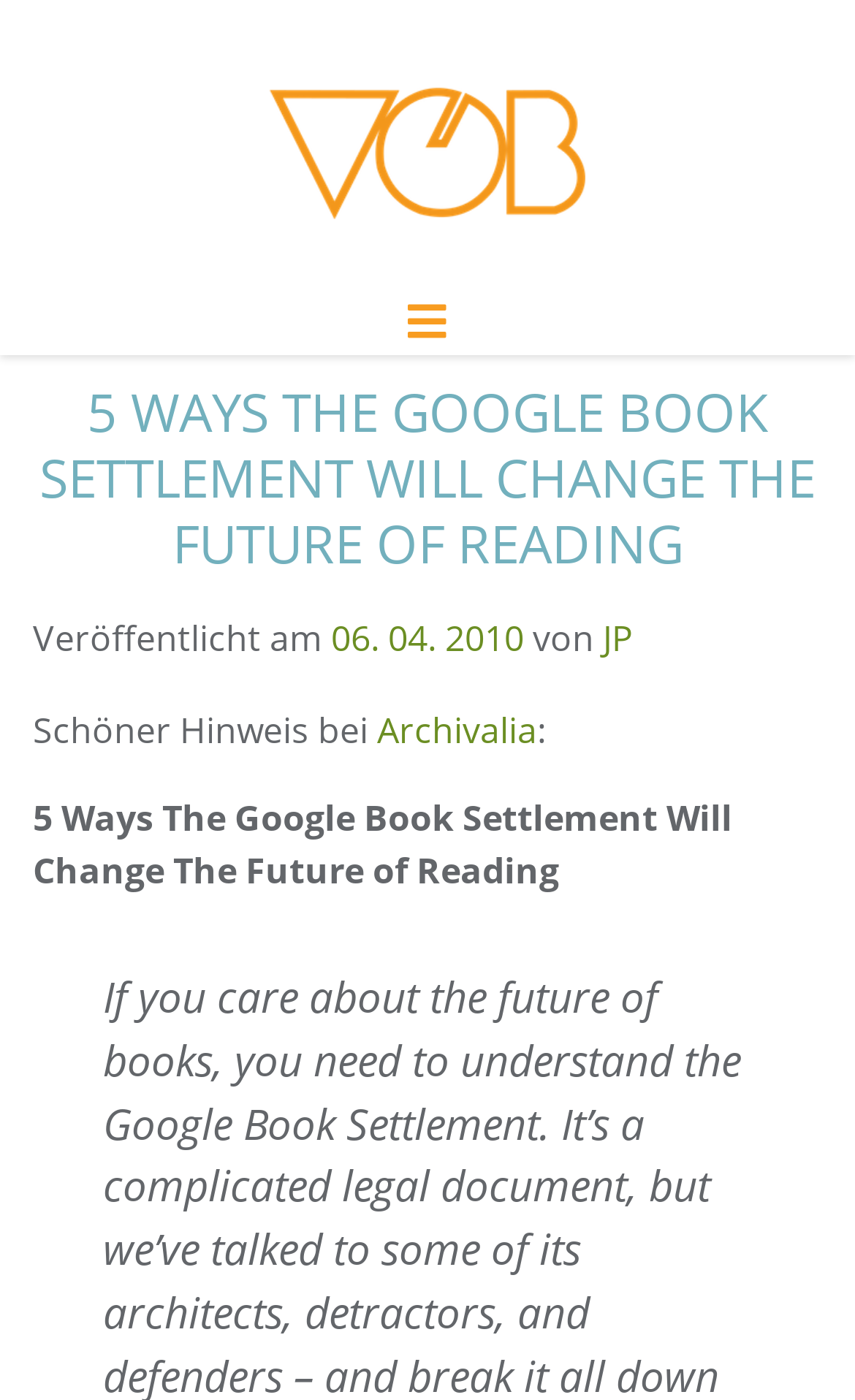Using the provided description Zur Navigation, find the bounding box coordinates for the UI element. Provide the coordinates in (top-left x, top-left y, bottom-right x, bottom-right y) format, ensuring all values are between 0 and 1.

[0.338, 0.0, 0.623, 0.034]